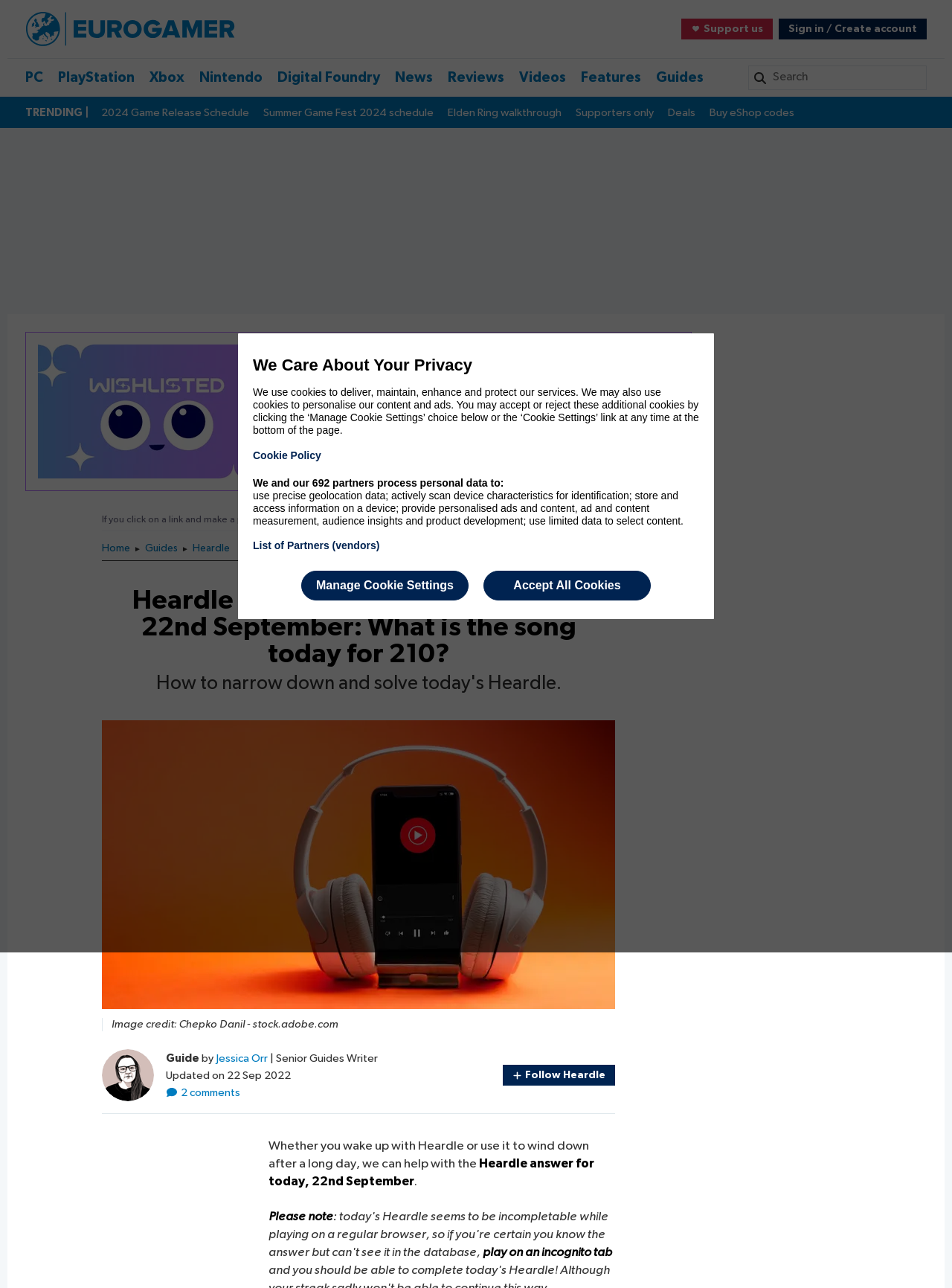Specify the bounding box coordinates of the element's region that should be clicked to achieve the following instruction: "Visit the Wishlisted hub". The bounding box coordinates consist of four float numbers between 0 and 1, in the format [left, top, right, bottom].

[0.316, 0.355, 0.467, 0.371]